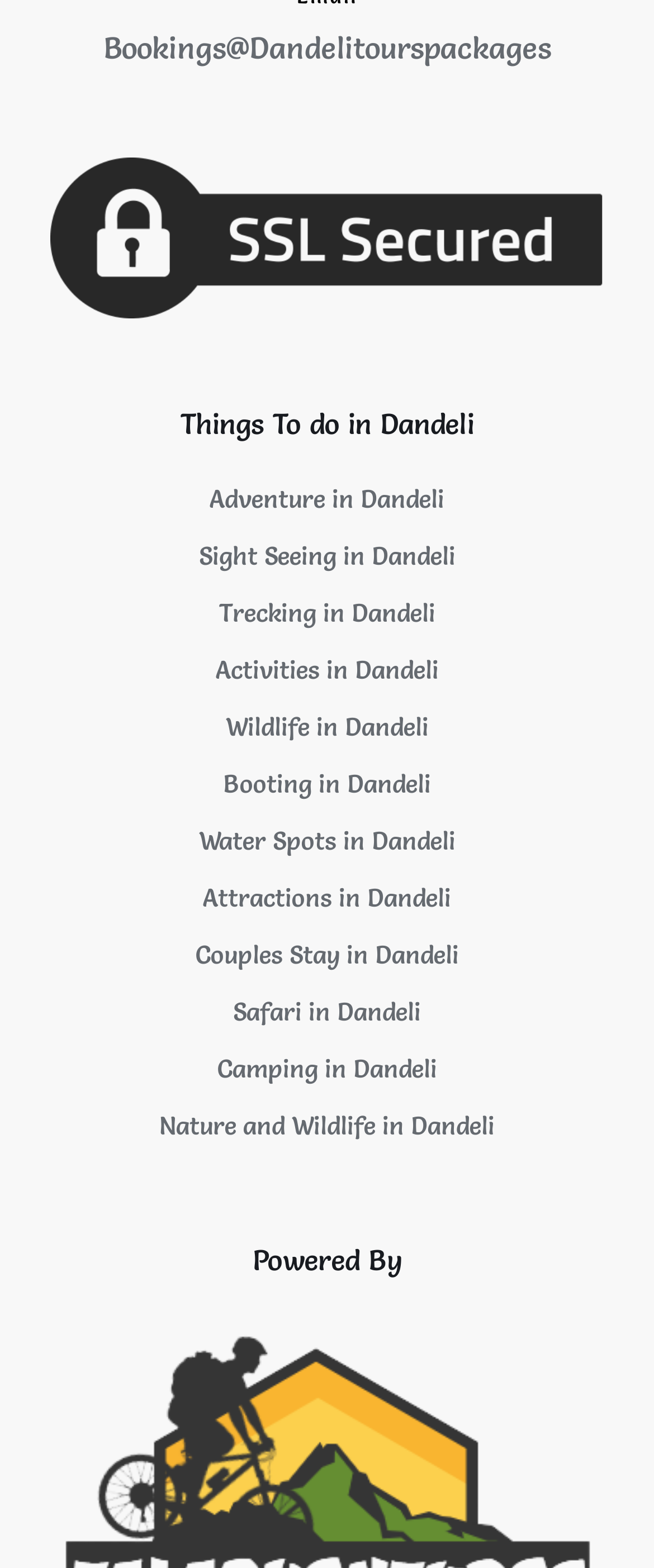Pinpoint the bounding box coordinates of the clickable area necessary to execute the following instruction: "Check attractions in Dandeli". The coordinates should be given as four float numbers between 0 and 1, namely [left, top, right, bottom].

[0.31, 0.563, 0.69, 0.583]